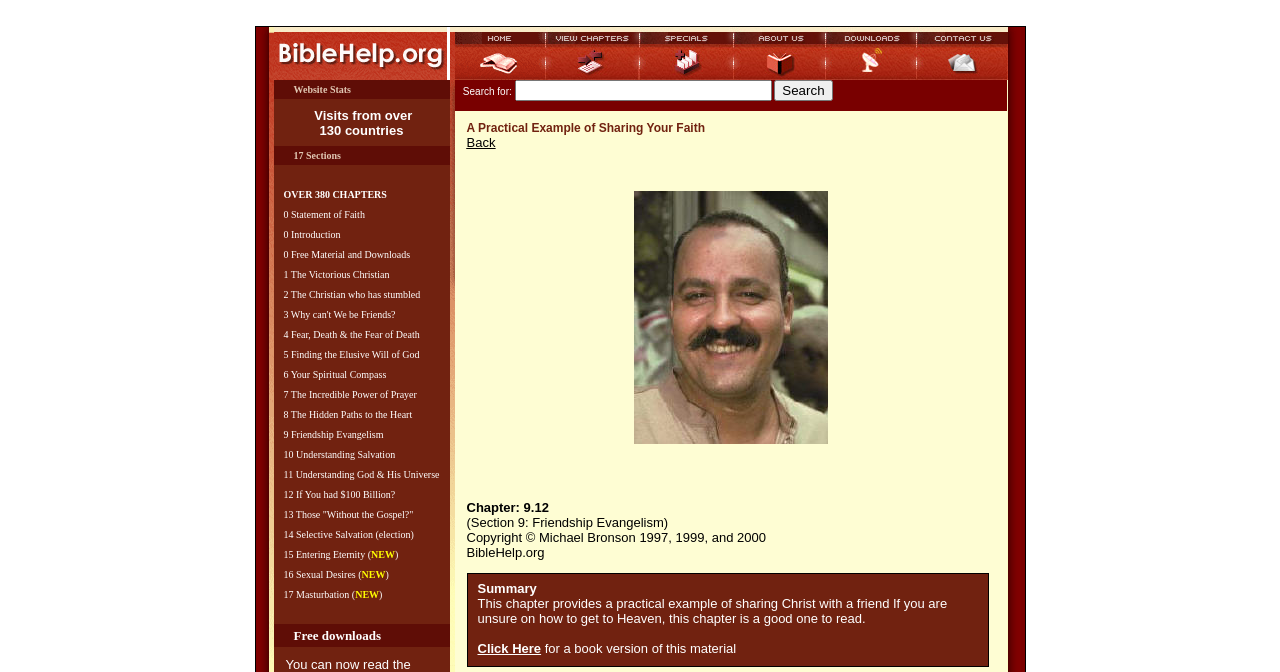Offer a detailed account of what is visible on the webpage.

The webpage is divided into two main sections. The top section is a navigation bar with six tabs: Home, View Chapters, Specials, About Us, Downloads, and Contact Us. Each tab has an associated image and is positioned horizontally next to each other, taking up the entire width of the page.

Below the navigation bar, there is a section that displays website statistics, including the number of visits from over 130 countries and the number of sections and chapters available on the website. This section is divided into four rows, with each row containing a piece of information.

The main content of the webpage is a list of 17 sections, each with a title and a link to access more information. The sections are listed vertically, with each section taking up a significant portion of the page. The titles of the sections include "Statement of Faith", "Introduction", "Free Material and Downloads", and "The Victorious Christian", among others. Each section has a number associated with it, and some sections have a "(NEW)" label indicating that they are new additions.

There is also a small image located at the bottom right corner of the page, but its purpose is unclear.